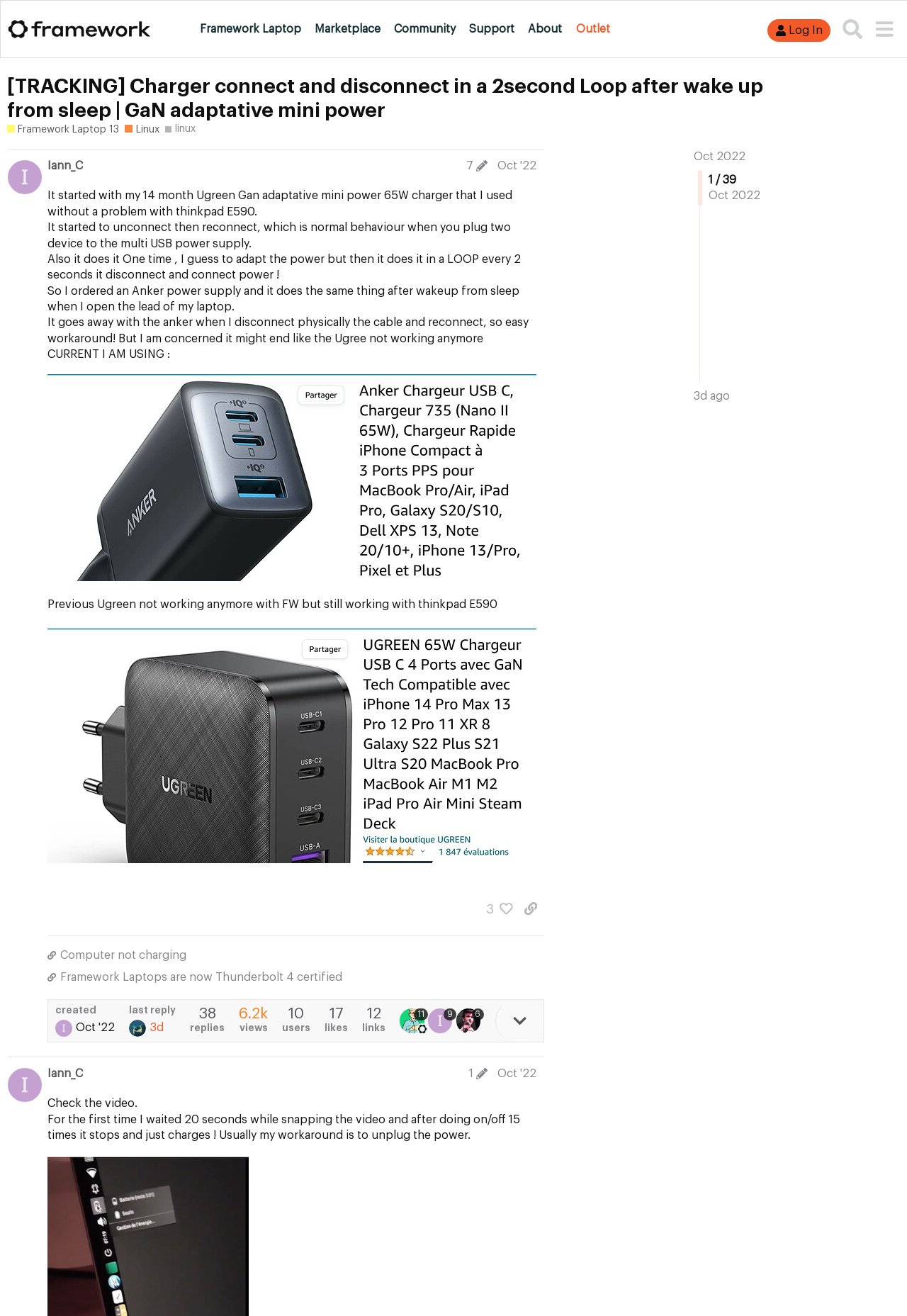Specify the bounding box coordinates of the area that needs to be clicked to achieve the following instruction: "Check the post edit history".

[0.509, 0.121, 0.542, 0.131]